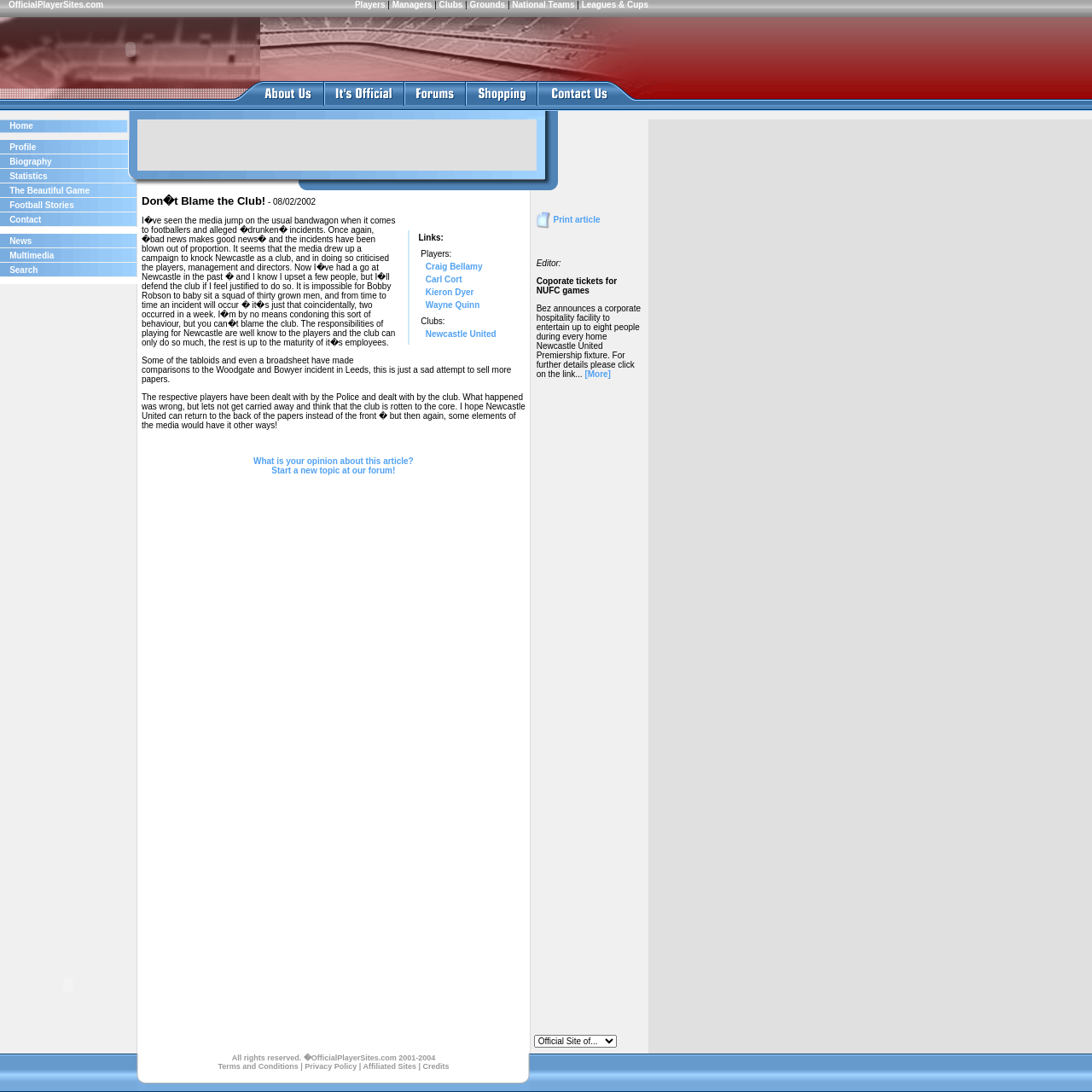Given the webpage screenshot and the description, determine the bounding box coordinates (top-left x, top-left y, bottom-right x, bottom-right y) that define the location of the UI element matching this description: Wayne Quinn

[0.39, 0.275, 0.439, 0.284]